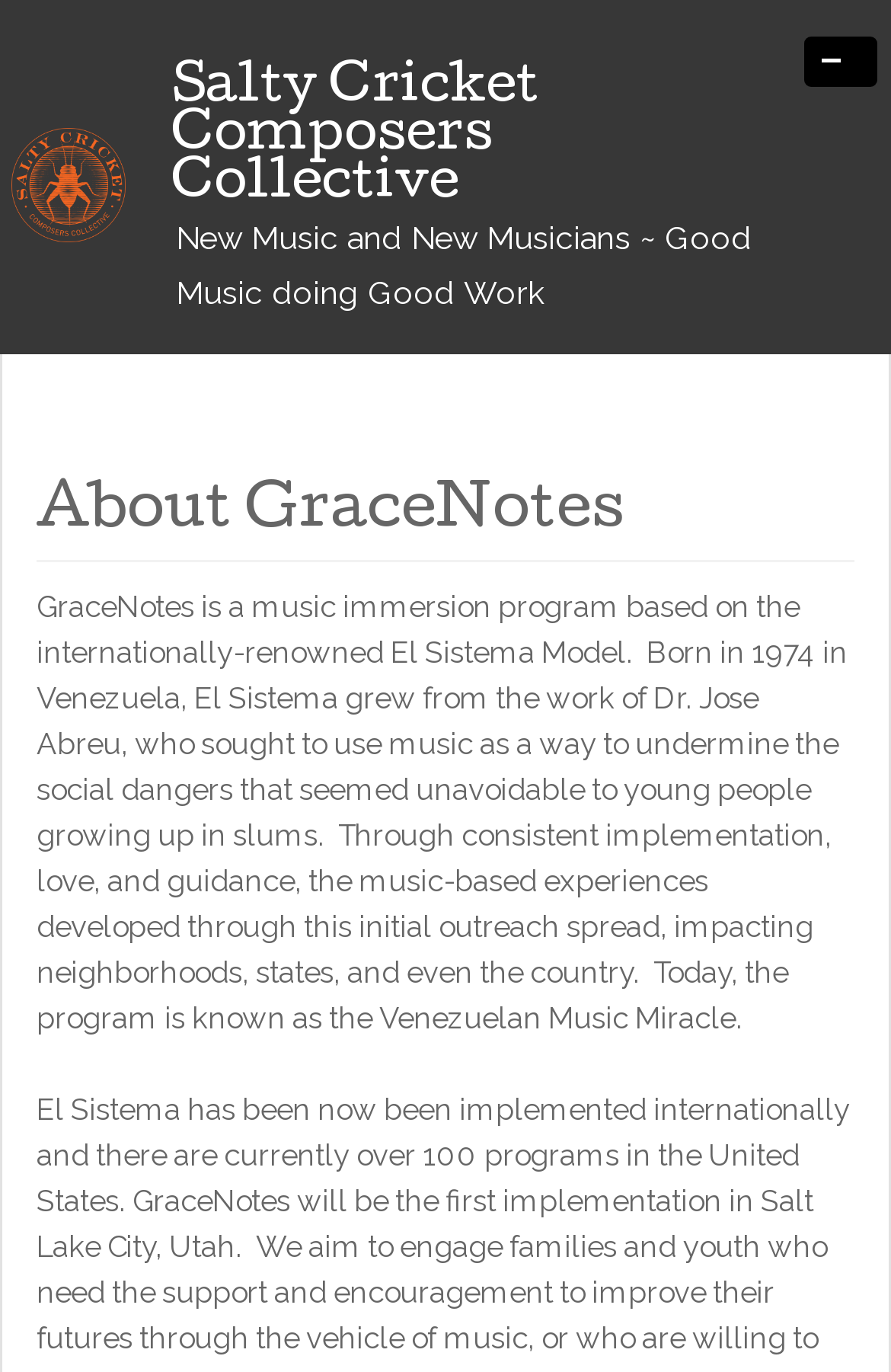What is the nickname of the program? Based on the image, give a response in one word or a short phrase.

Venezuelan Music Miracle